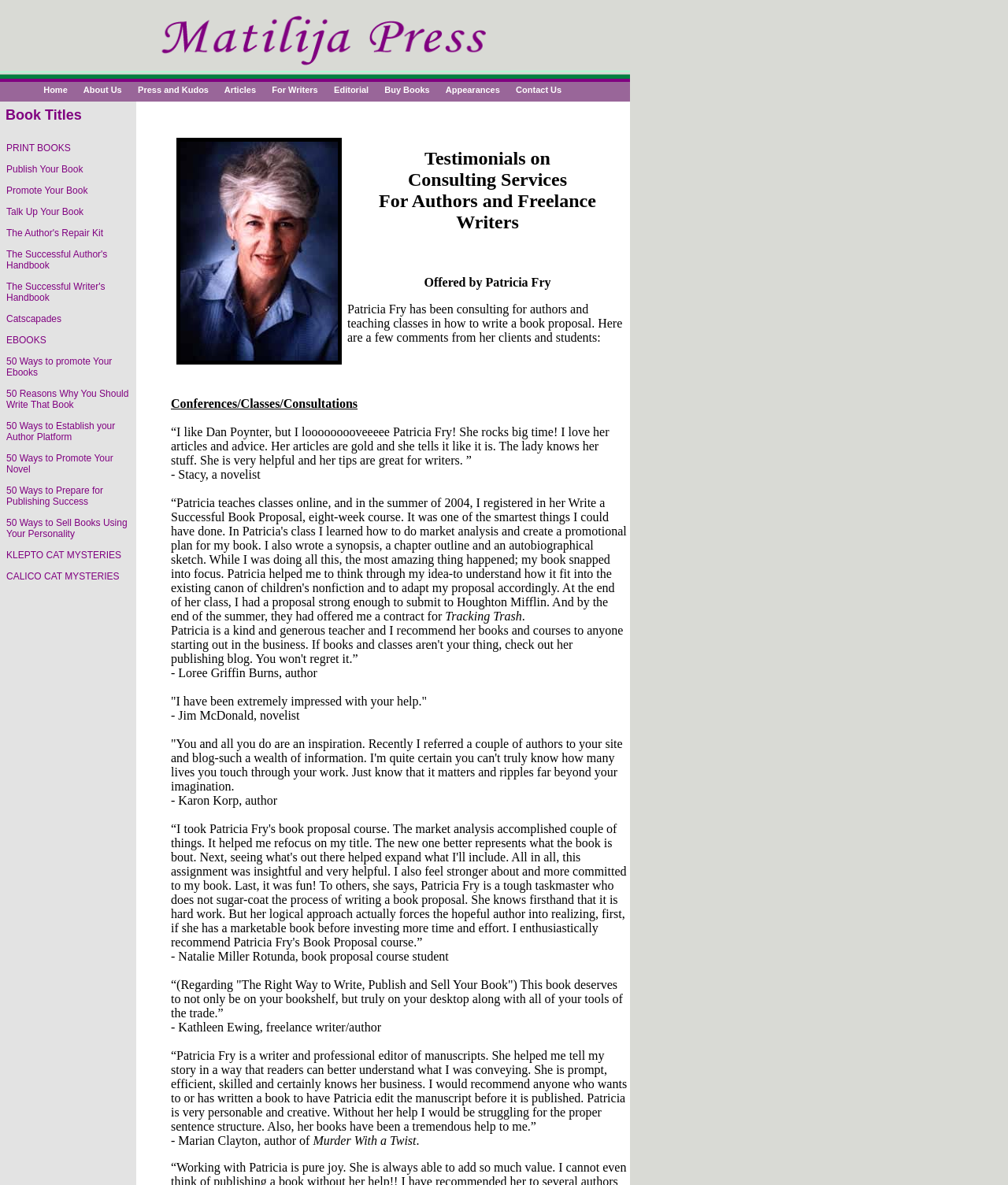Please identify the bounding box coordinates of the element on the webpage that should be clicked to follow this instruction: "Ask a question in the 'Ask your question' field". The bounding box coordinates should be given as four float numbers between 0 and 1, formatted as [left, top, right, bottom].

None